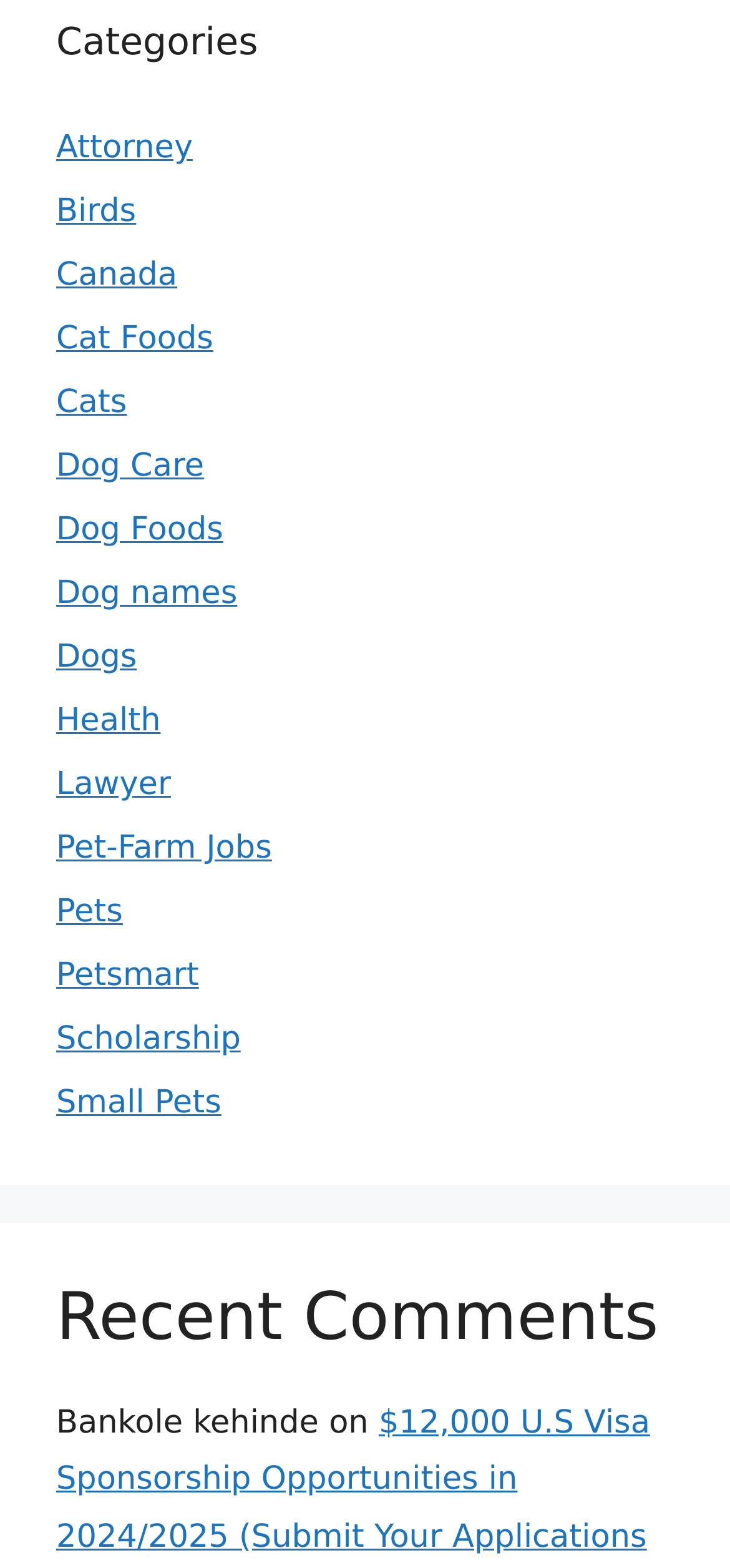Determine the bounding box for the described UI element: "Small Pets".

[0.077, 0.692, 0.303, 0.716]